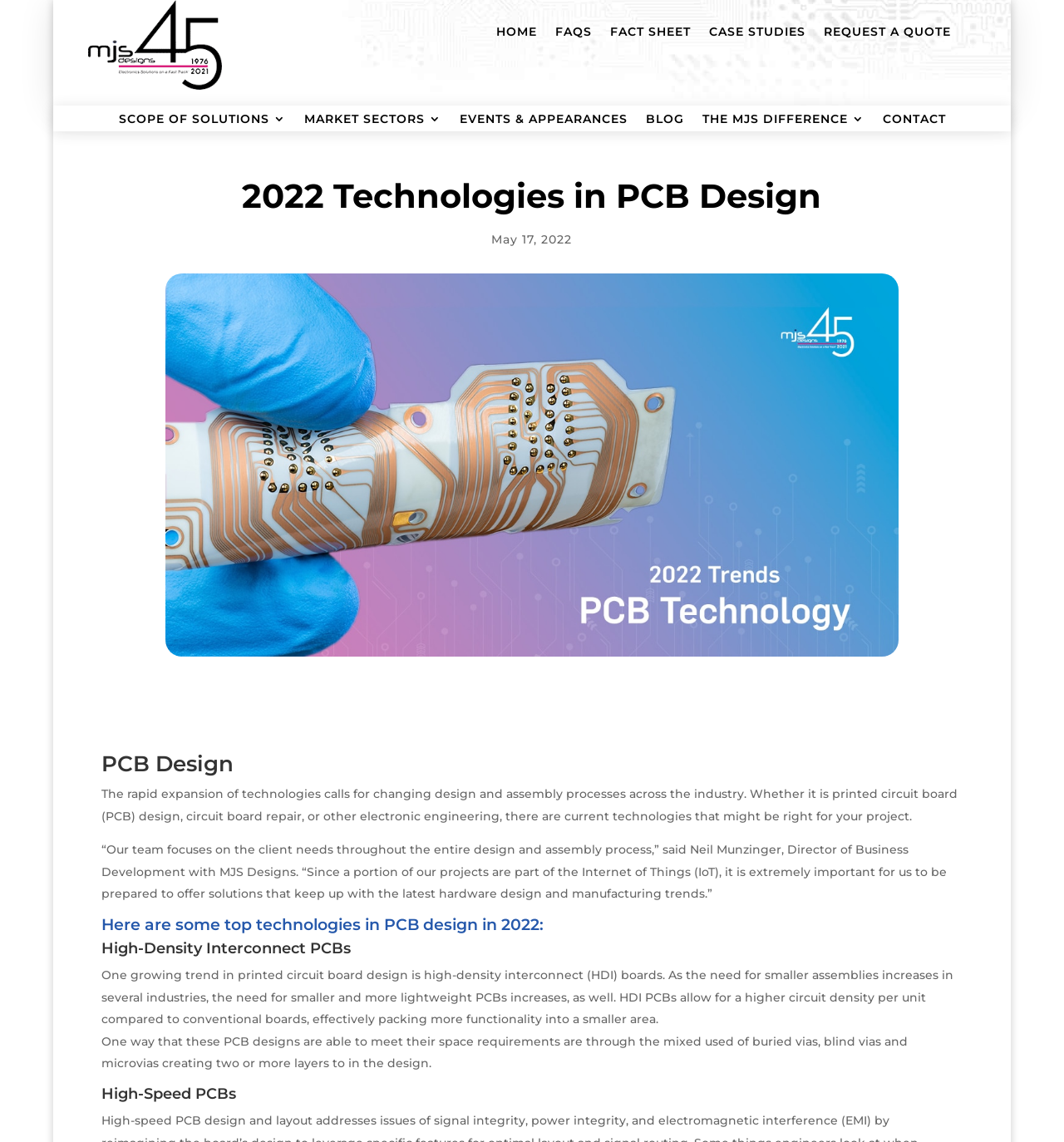Can you find the bounding box coordinates of the area I should click to execute the following instruction: "Go to HOME page"?

[0.466, 0.023, 0.505, 0.039]